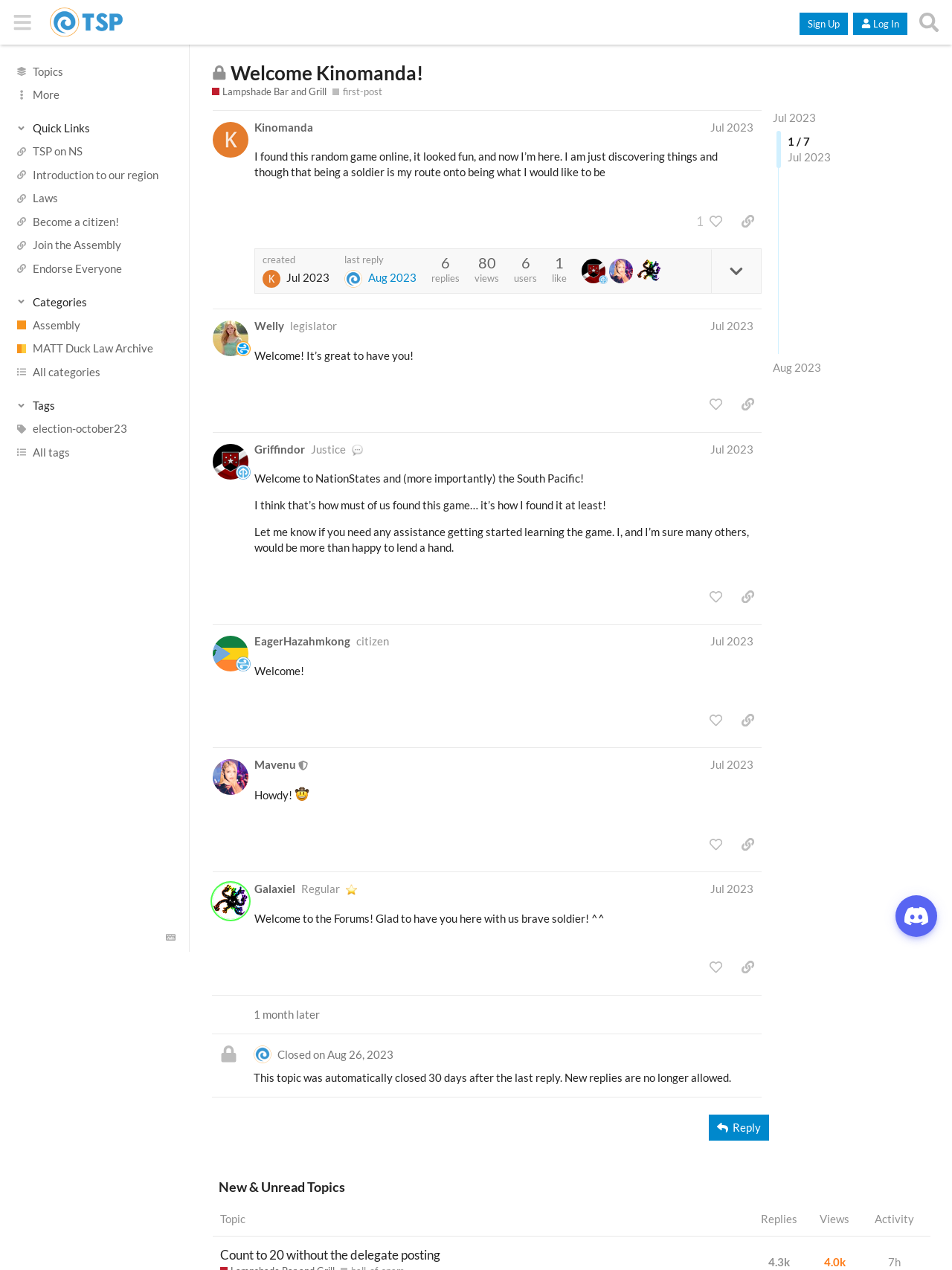Find the bounding box coordinates of the clickable element required to execute the following instruction: "Learn about benefits of employment". Provide the coordinates as four float numbers between 0 and 1, i.e., [left, top, right, bottom].

None